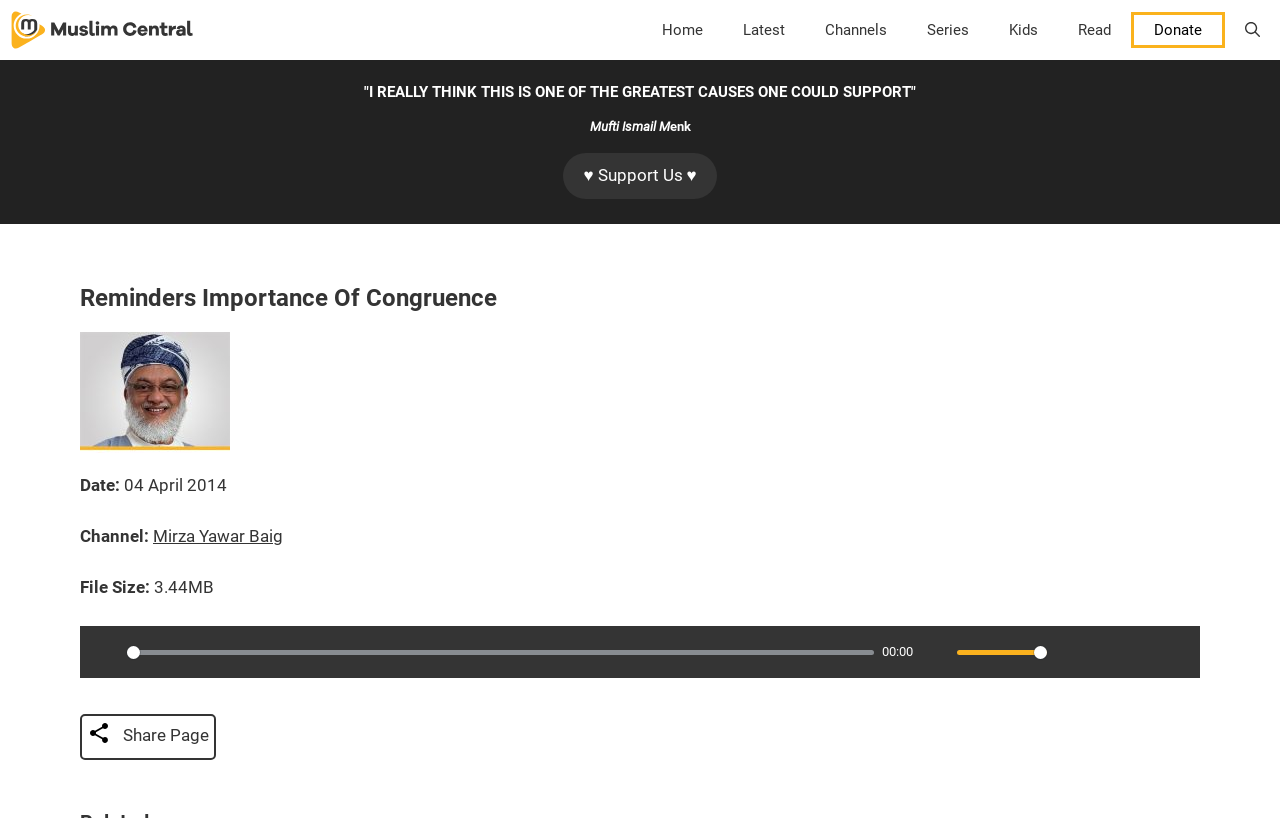Give a short answer using one word or phrase for the question:
What is the current time of the audio lecture?

00:00 of 00:00